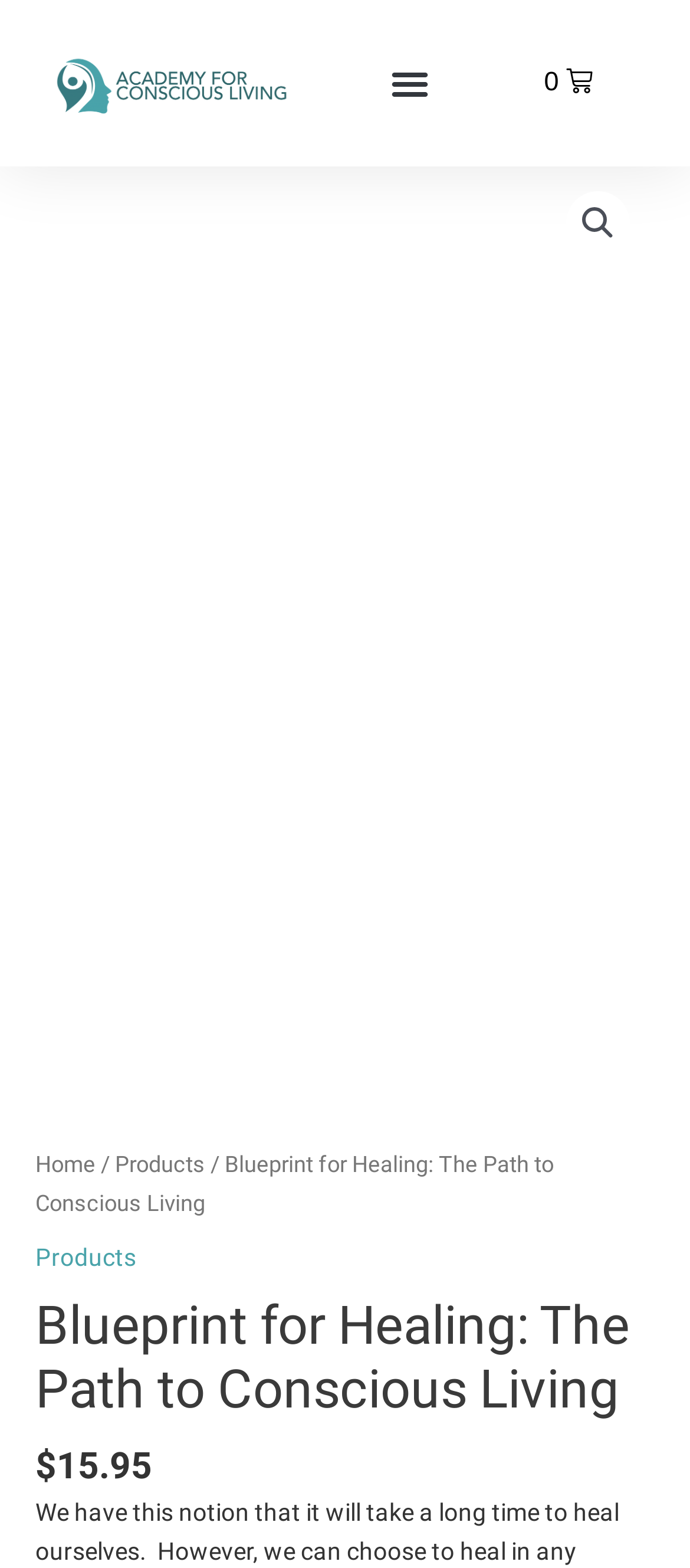From the element description Products, predict the bounding box coordinates of the UI element. The coordinates must be specified in the format (top-left x, top-left y, bottom-right x, bottom-right y) and should be within the 0 to 1 range.

[0.167, 0.734, 0.297, 0.751]